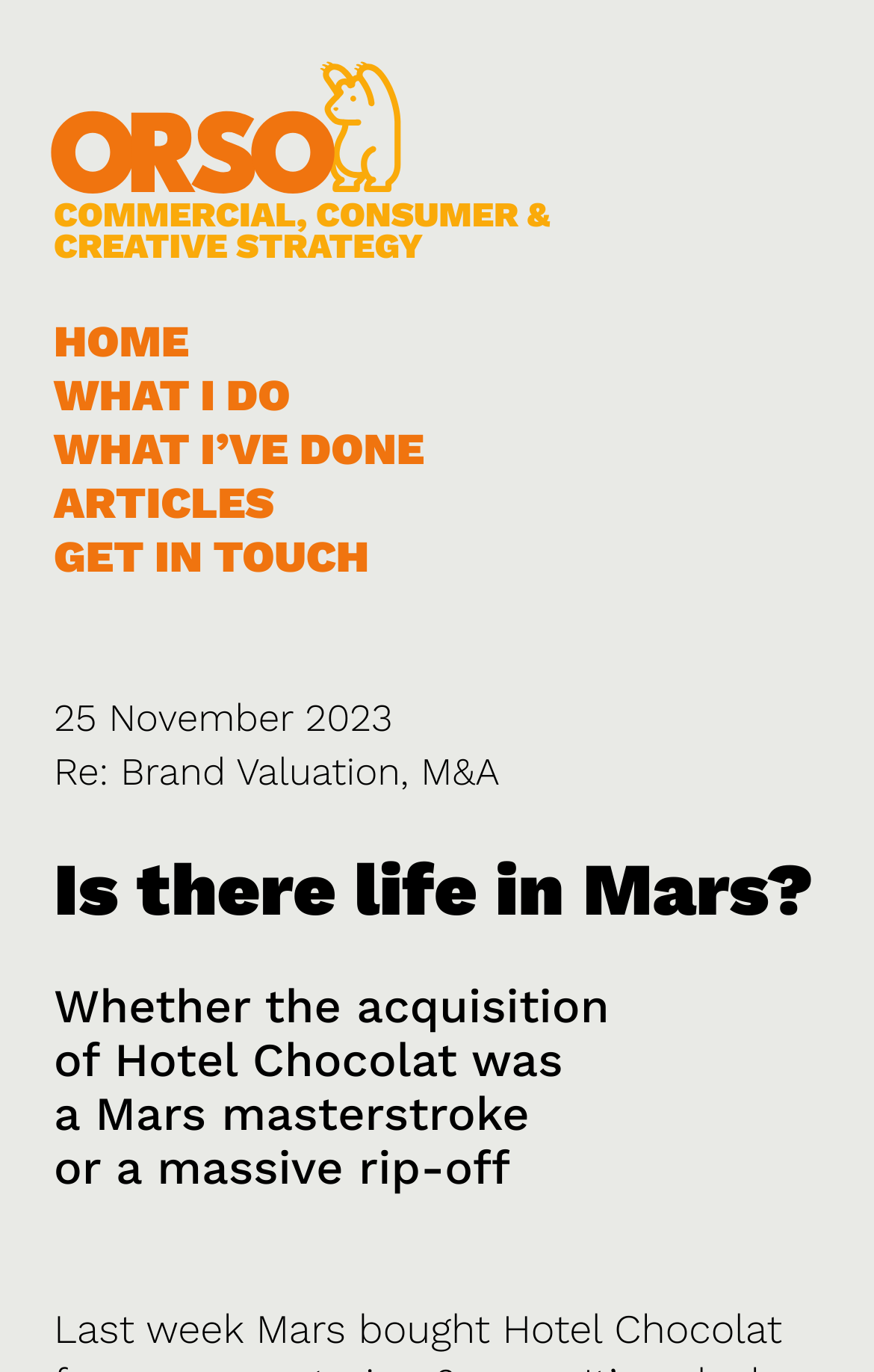What is the topic of discussion in the article?
Answer the question with as much detail as you can, using the image as a reference.

The topic of discussion in the article is the acquisition of Hotel Chocolat by Mars, which is mentioned in the headings 'Is there life in Mars?' and 'Whether the acquisition of Hotel Chocolat was a Mars masterstroke or a massive rip-off'.